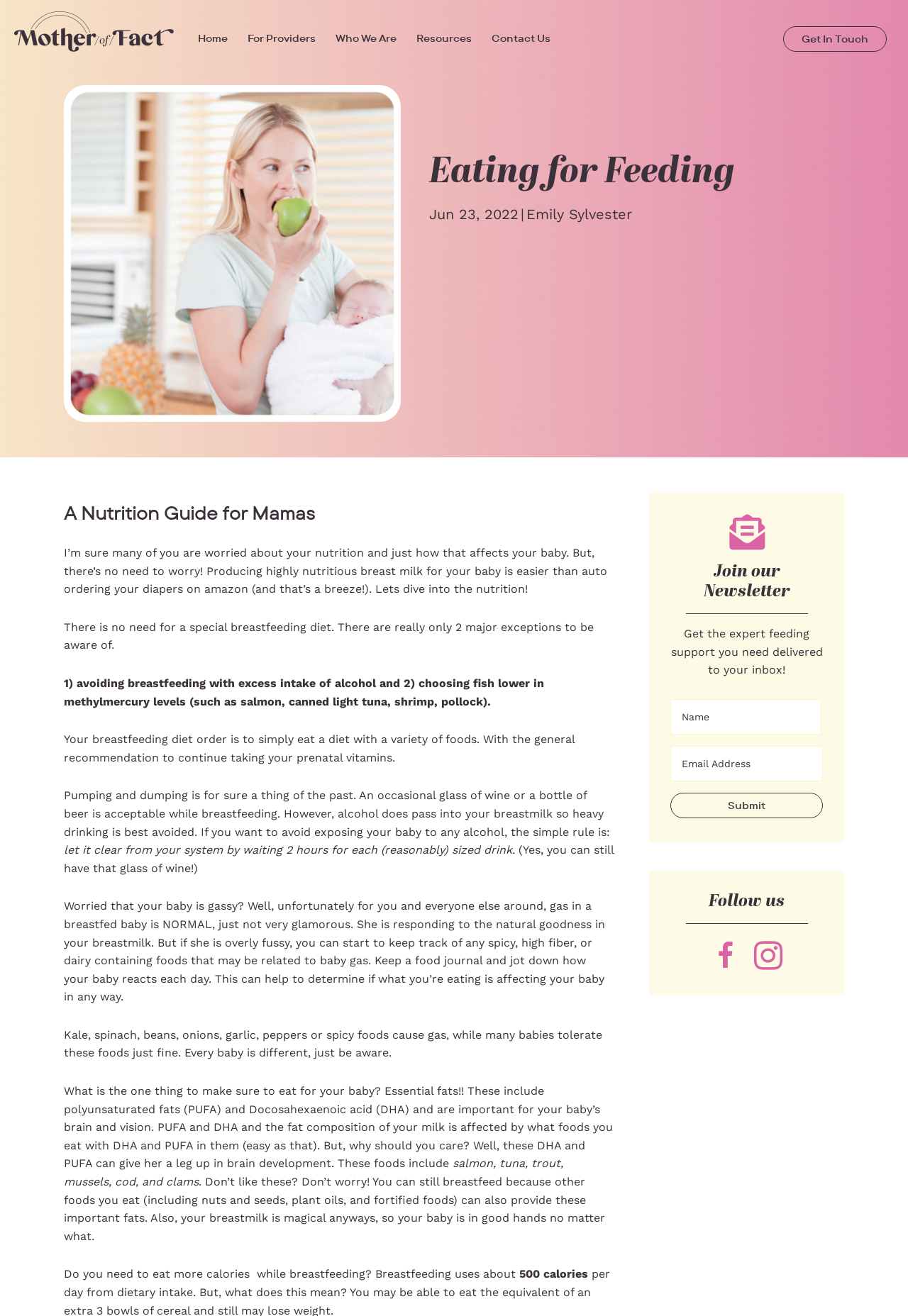Show the bounding box coordinates of the element that should be clicked to complete the task: "Follow Mother of Fact on Facebook".

[0.783, 0.716, 0.814, 0.74]